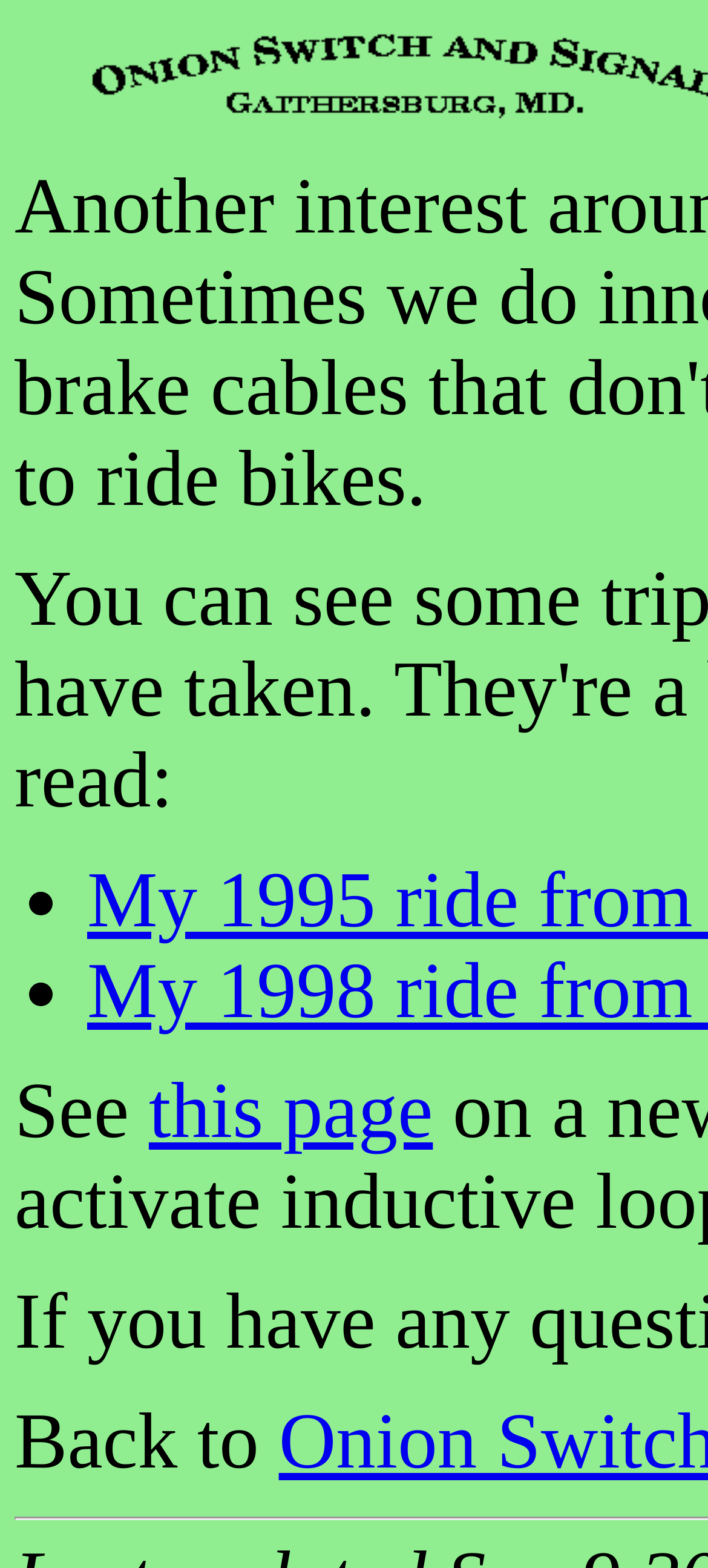Locate the UI element that matches the description this page in the webpage screenshot. Return the bounding box coordinates in the format (top-left x, top-left y, bottom-right x, bottom-right y), with values ranging from 0 to 1.

[0.21, 0.681, 0.611, 0.737]